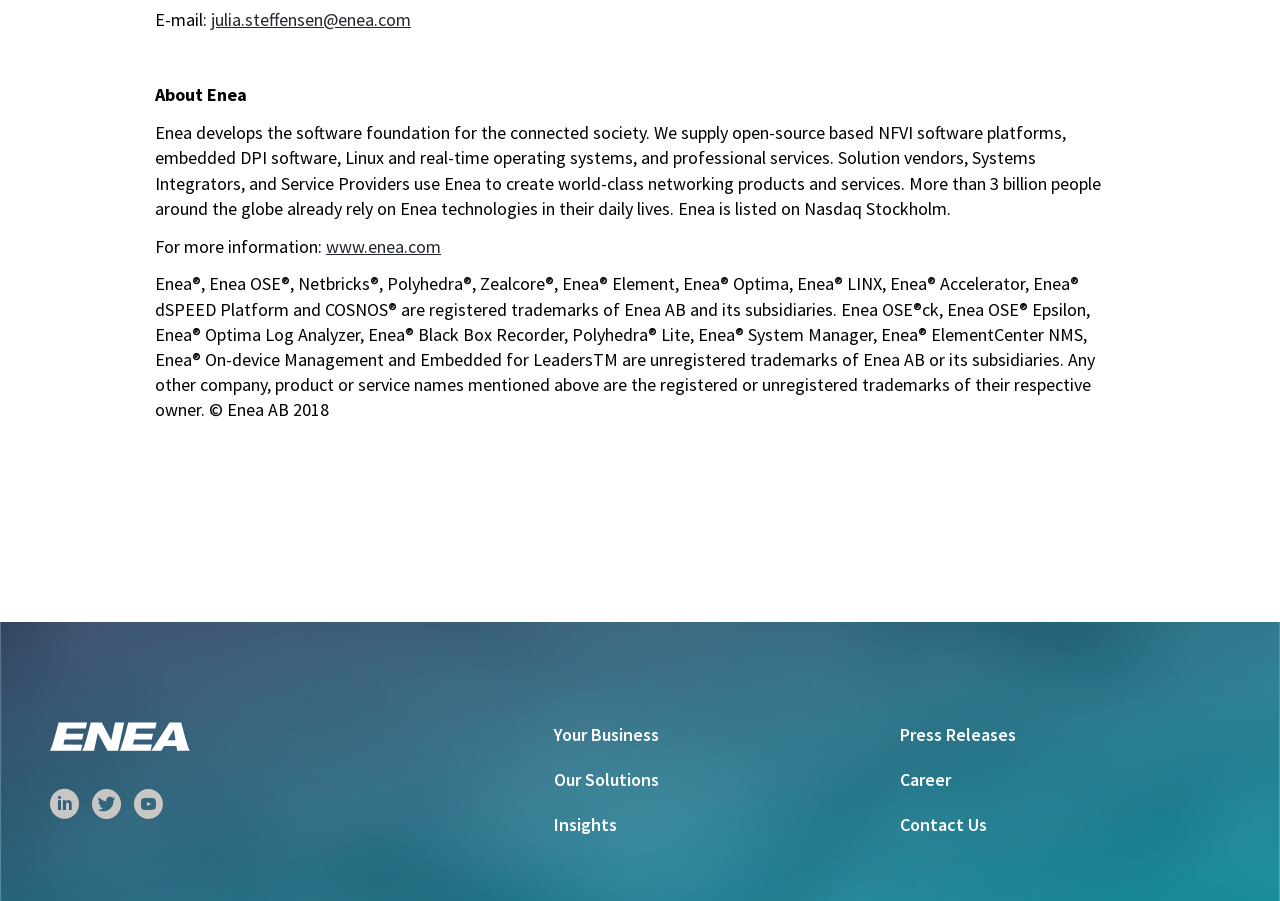Find the bounding box coordinates of the element I should click to carry out the following instruction: "Read about Enea's solutions".

[0.433, 0.852, 0.515, 0.878]